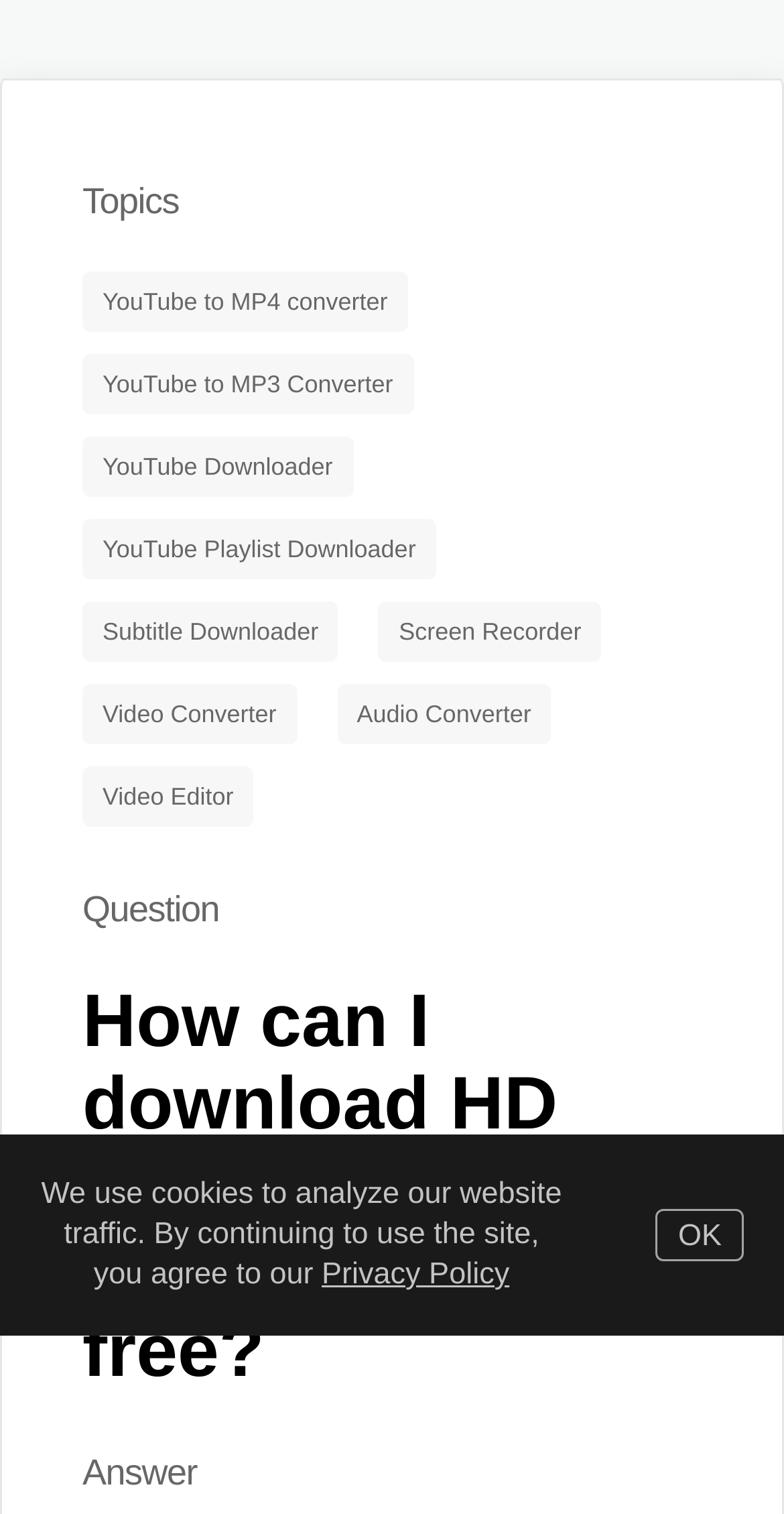What is the topic of the question section?
Please use the image to deliver a detailed and complete answer.

The question section is headed by 'Question' and the specific question is 'How can I download HD videos from YouTube for free?', which indicates that the topic of the question section is related to downloading HD videos from YouTube.